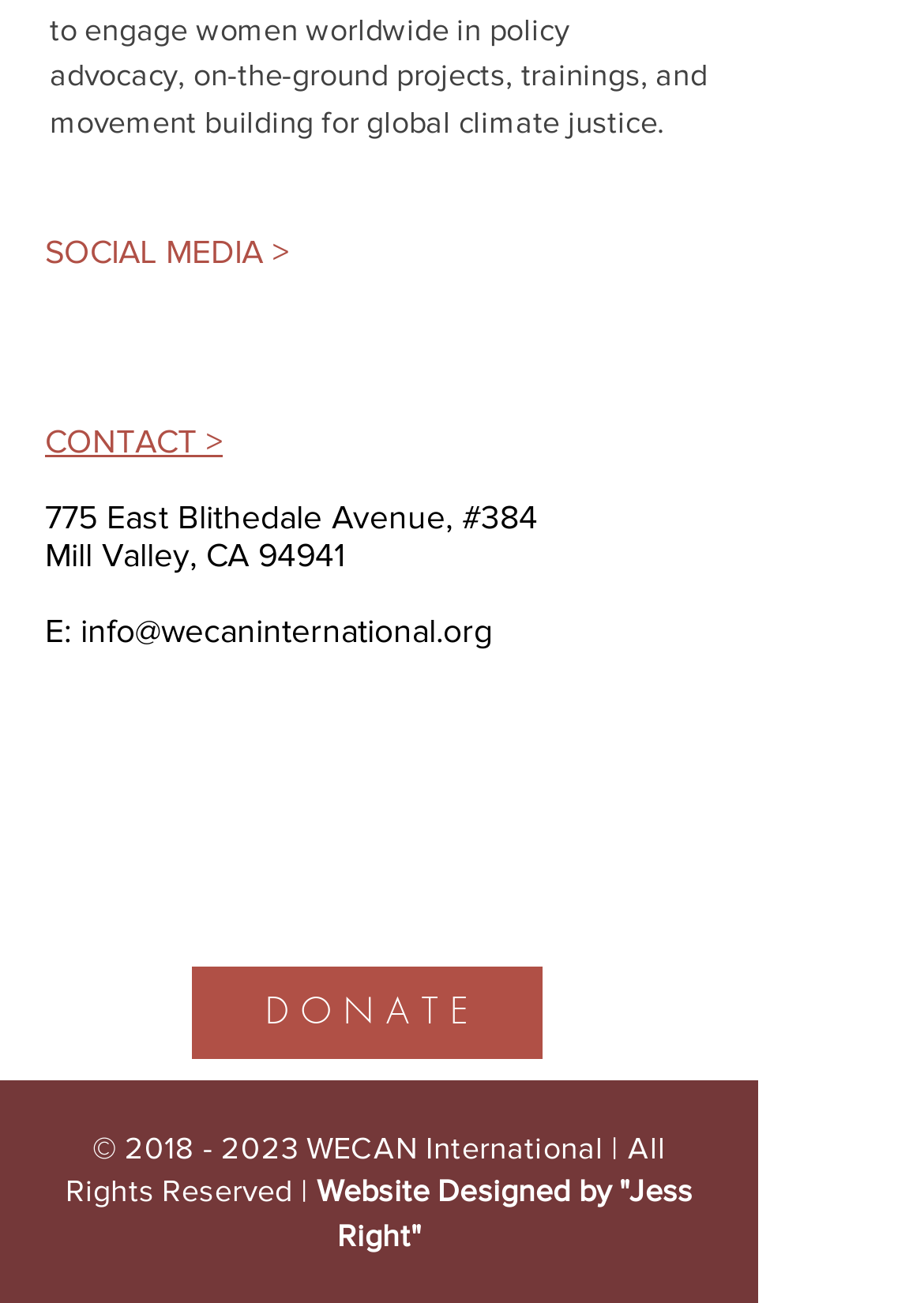Please identify the bounding box coordinates of the area I need to click to accomplish the following instruction: "Contact us".

[0.049, 0.324, 0.241, 0.353]